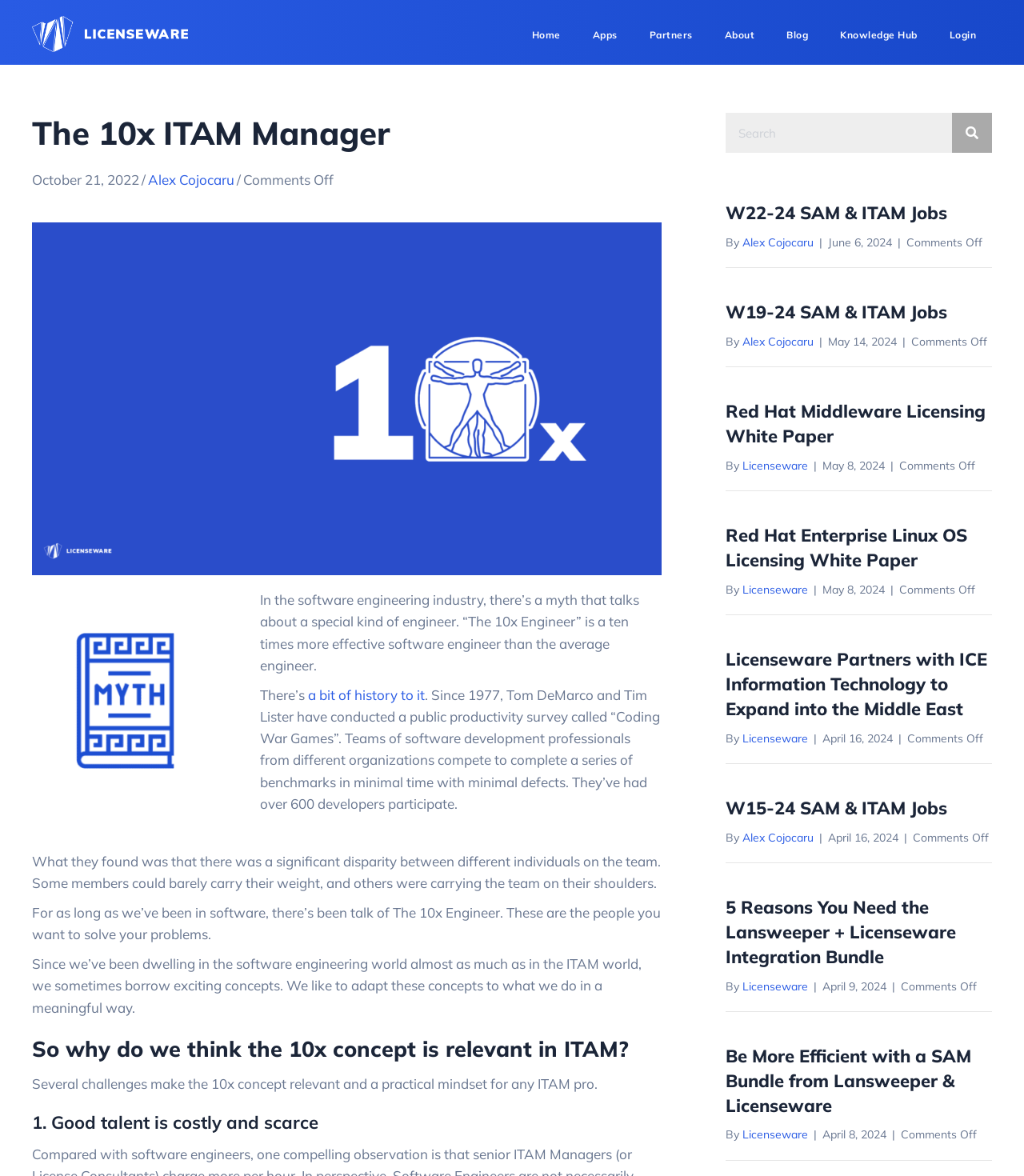What is the principal heading displayed on the webpage?

The 10x ITAM Manager